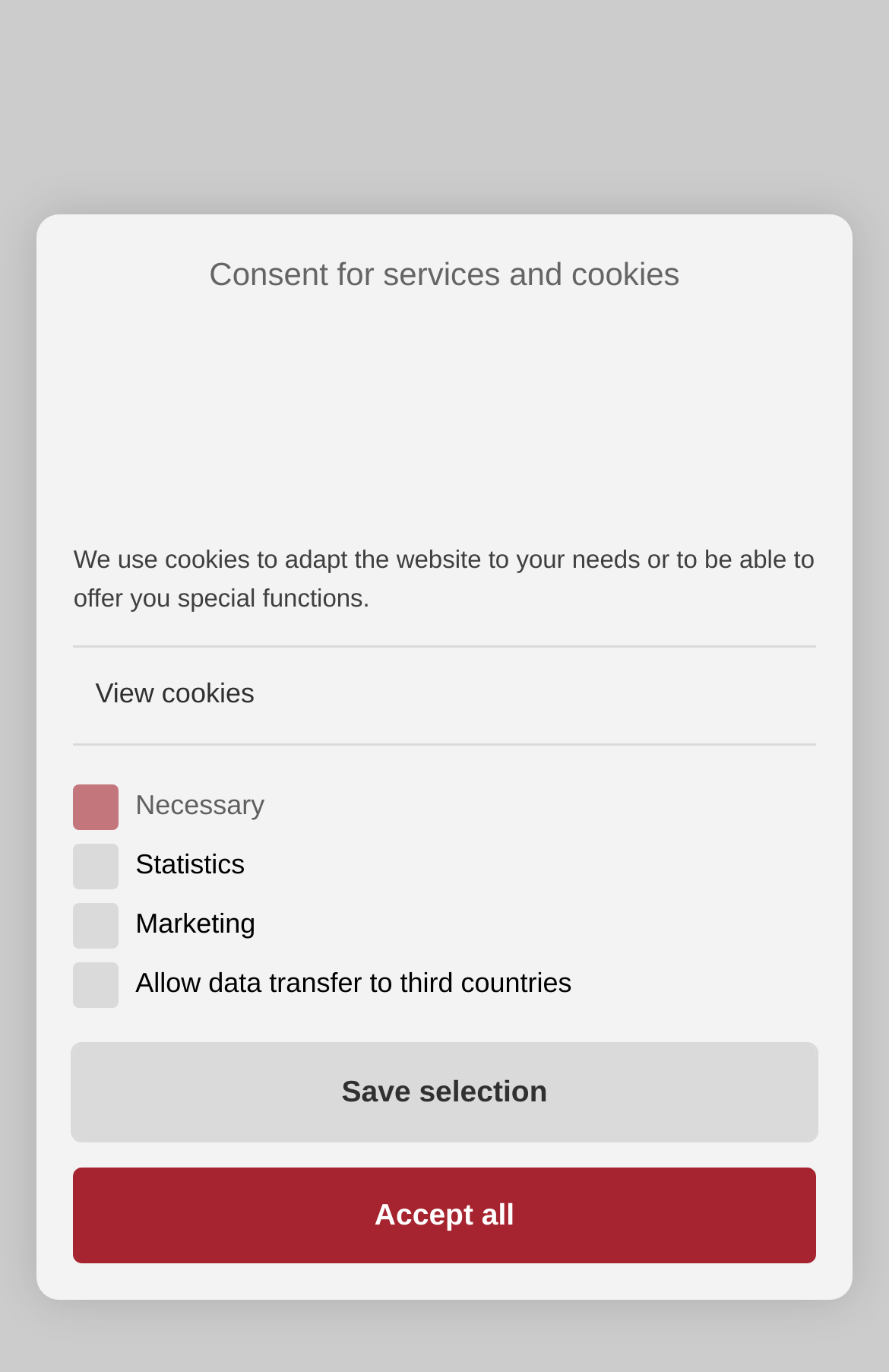What happens when the 'Save selection' button is clicked?
Using the information from the image, provide a comprehensive answer to the question.

The 'Save selection' button is focused and located below the checkboxes for different types of cookies. It is likely that clicking this button will save the user's cookie preferences and apply them to the website.